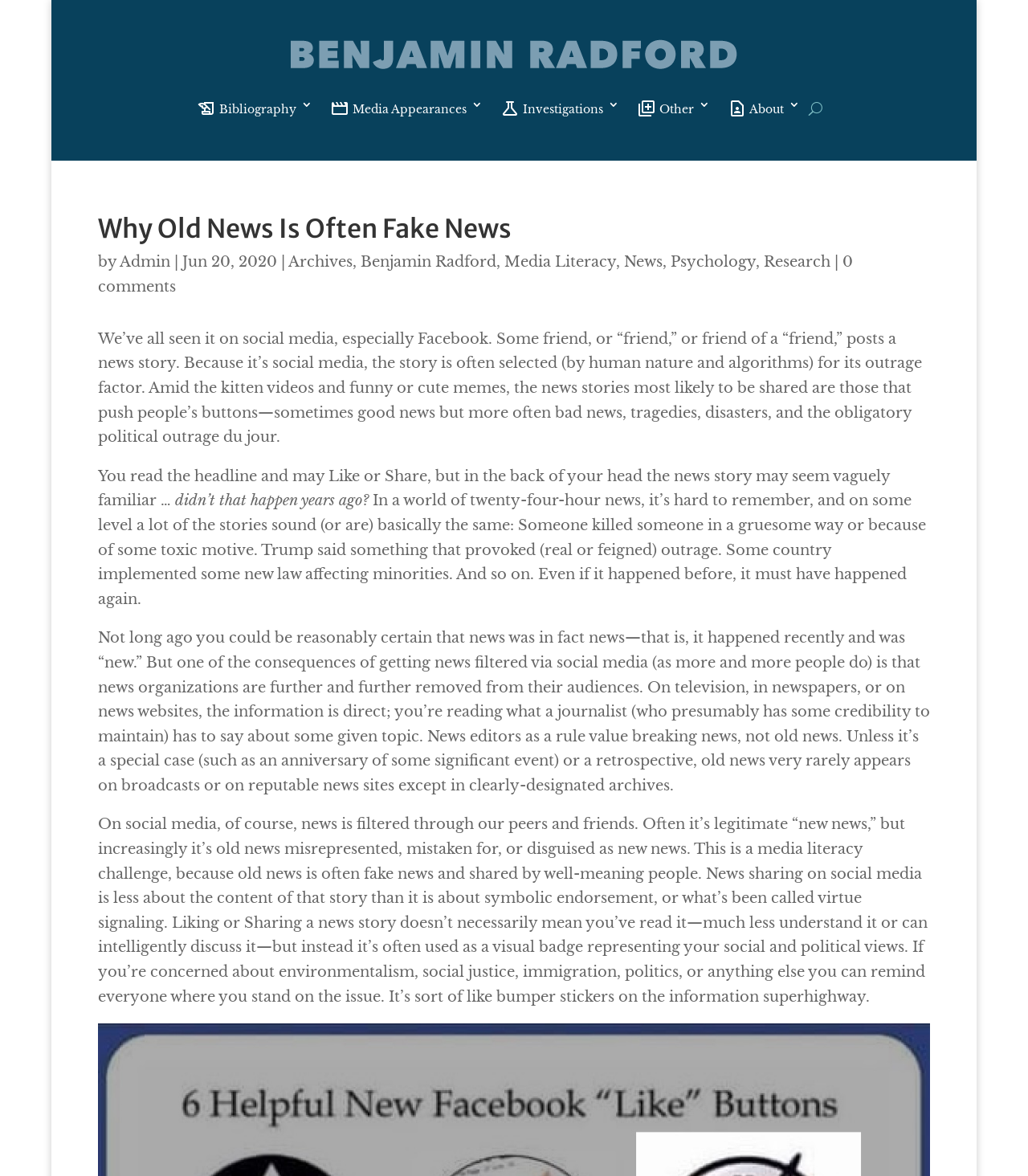Please identify the bounding box coordinates of the area I need to click to accomplish the following instruction: "Click on the 'history_edu Bibliography 3' link".

[0.191, 0.084, 0.304, 0.107]